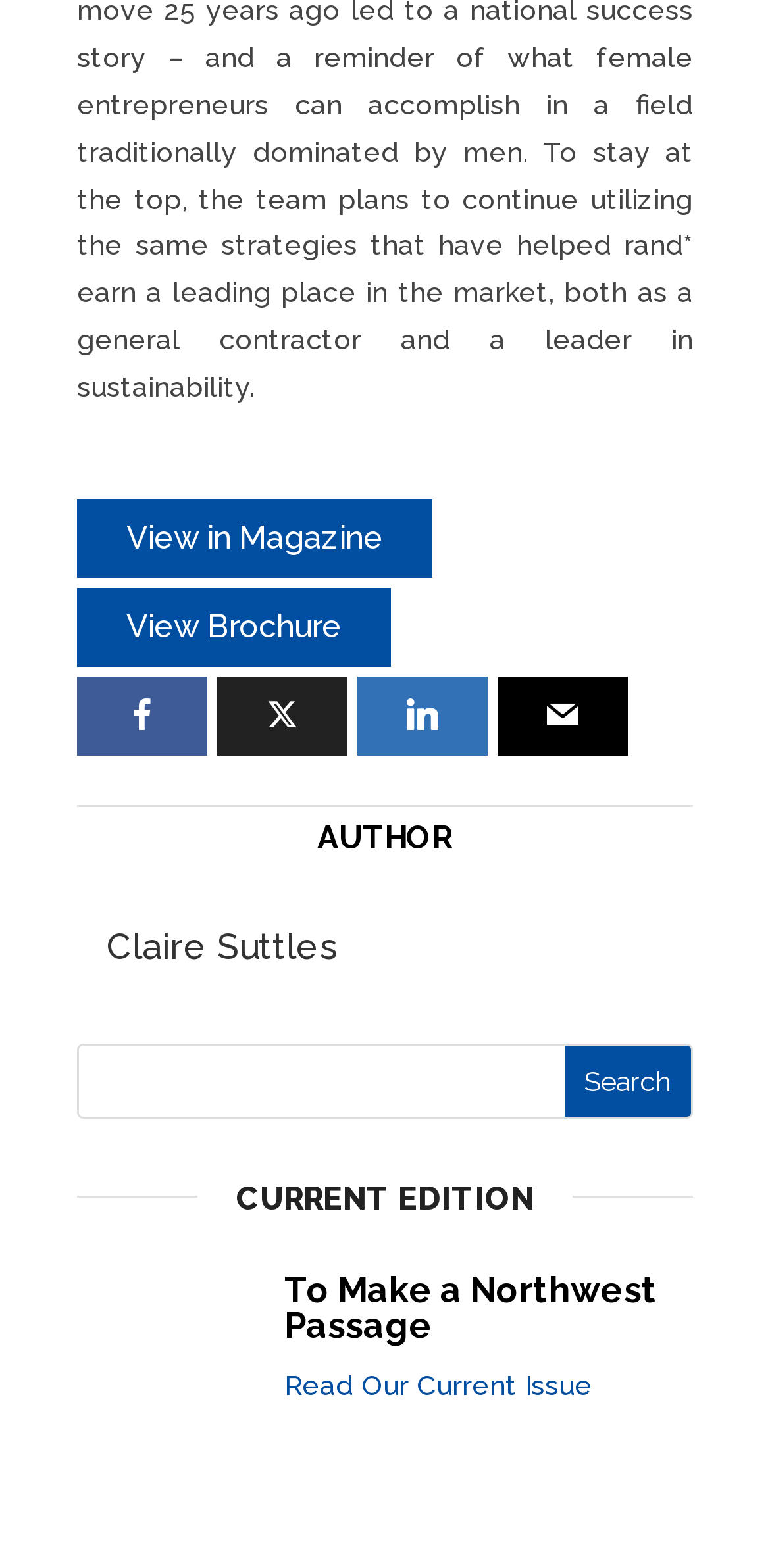Identify the bounding box coordinates of the section to be clicked to complete the task described by the following instruction: "Read current issue". The coordinates should be four float numbers between 0 and 1, formatted as [left, top, right, bottom].

[0.369, 0.874, 0.769, 0.894]